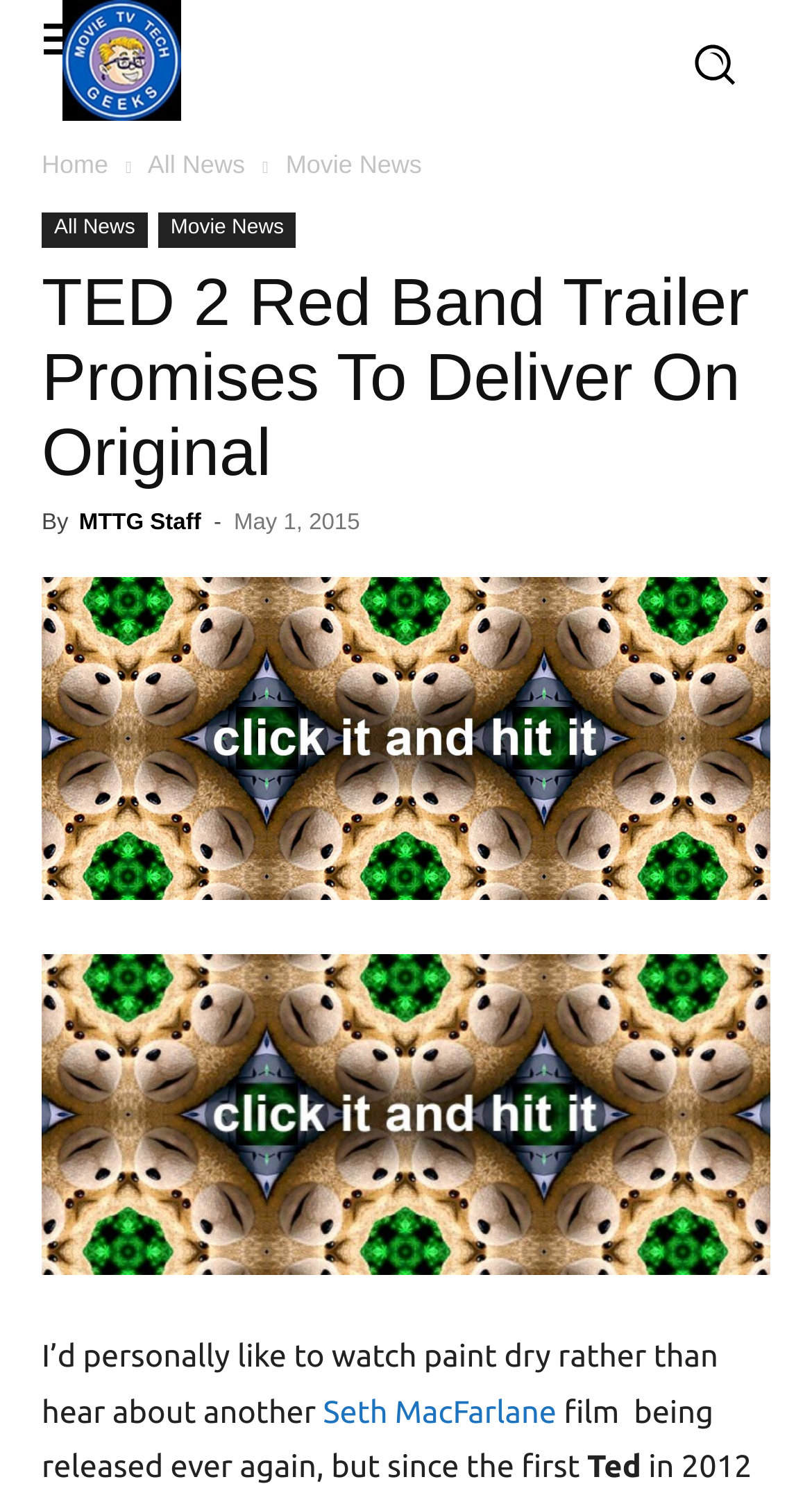Specify the bounding box coordinates for the region that must be clicked to perform the given instruction: "Click the Movie News link".

[0.352, 0.1, 0.52, 0.12]